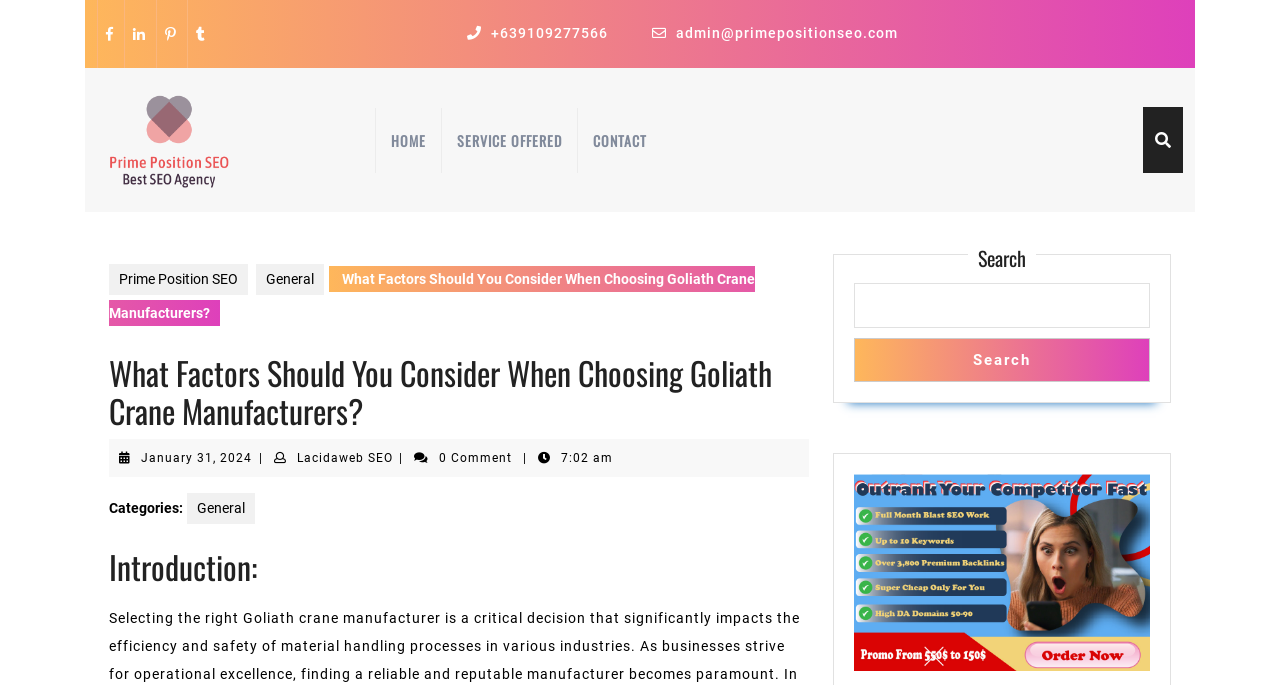What is the company name on the top left?
Using the image, provide a detailed and thorough answer to the question.

I found the company name by looking at the top left corner of the webpage, where I saw a logo and a text 'Prime Position SEO'.